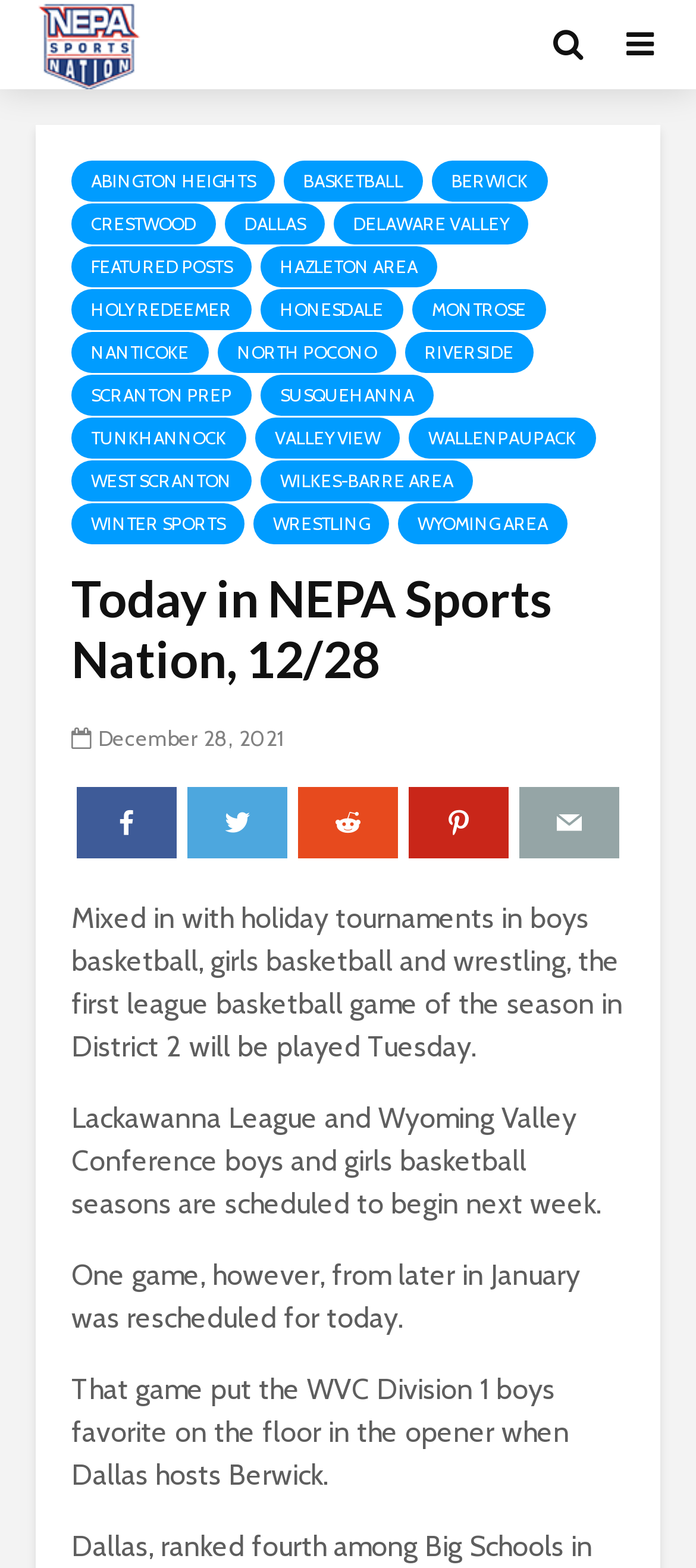Determine the bounding box coordinates of the section to be clicked to follow the instruction: "View ABINGTON HEIGHTS". The coordinates should be given as four float numbers between 0 and 1, formatted as [left, top, right, bottom].

[0.103, 0.102, 0.395, 0.129]